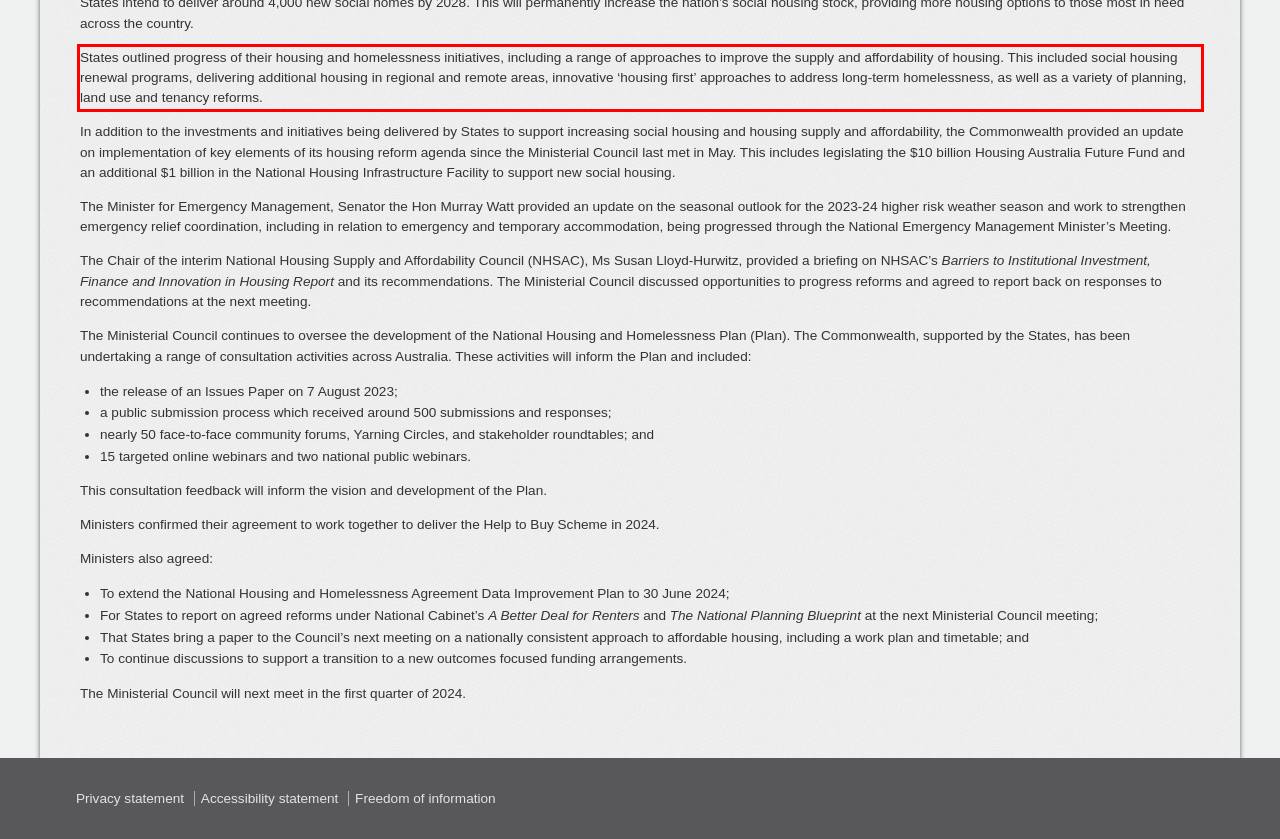You are given a screenshot of a webpage with a UI element highlighted by a red bounding box. Please perform OCR on the text content within this red bounding box.

States outlined progress of their housing and homelessness initiatives, including a range of approaches to improve the supply and affordability of housing. This included social housing renewal programs, delivering additional housing in regional and remote areas, innovative ‘housing first’ approaches to address long-term homelessness, as well as a variety of planning, land use and tenancy reforms.